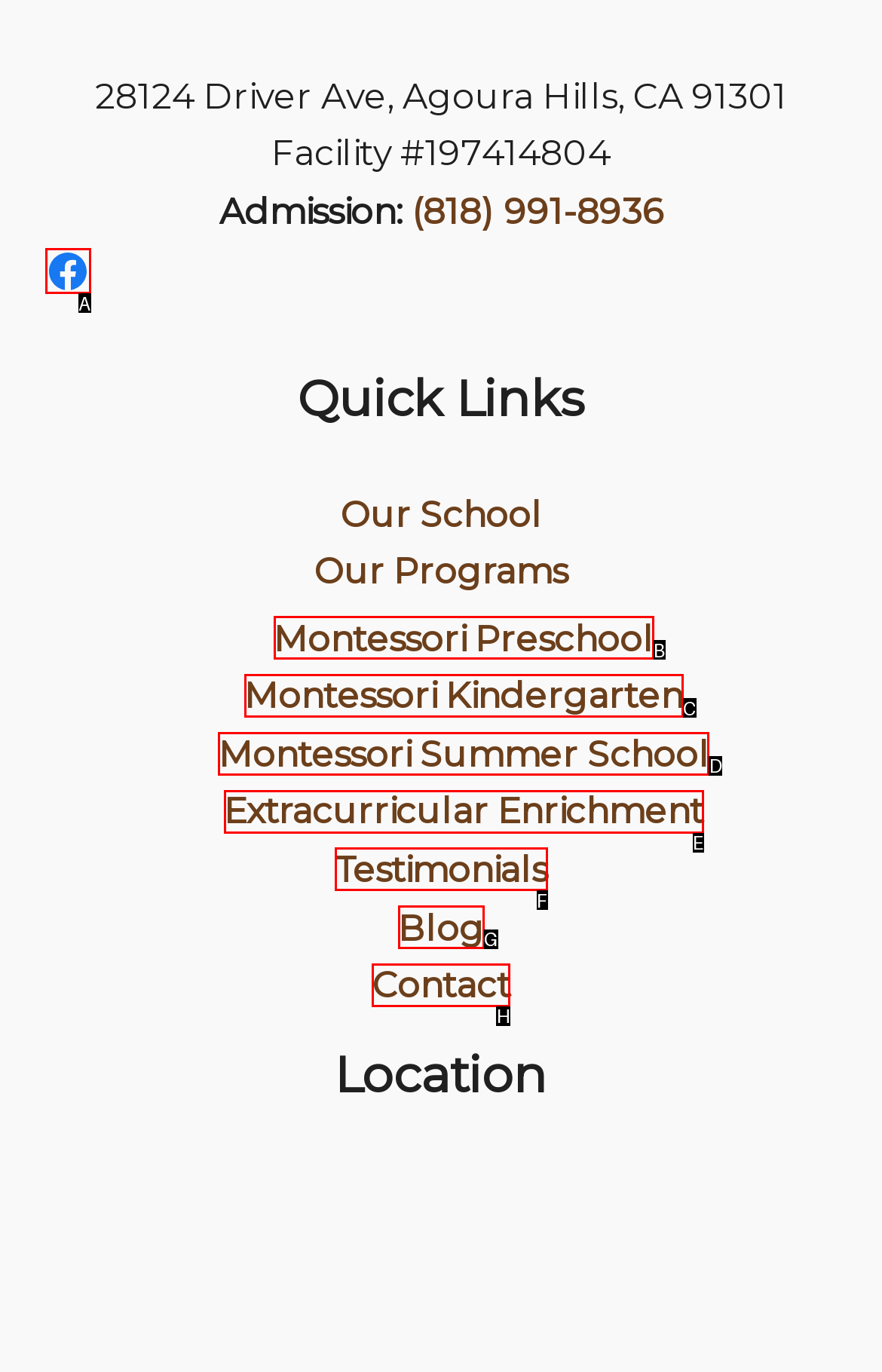Tell me which one HTML element best matches the description: Montessori Summer School Answer with the option's letter from the given choices directly.

D